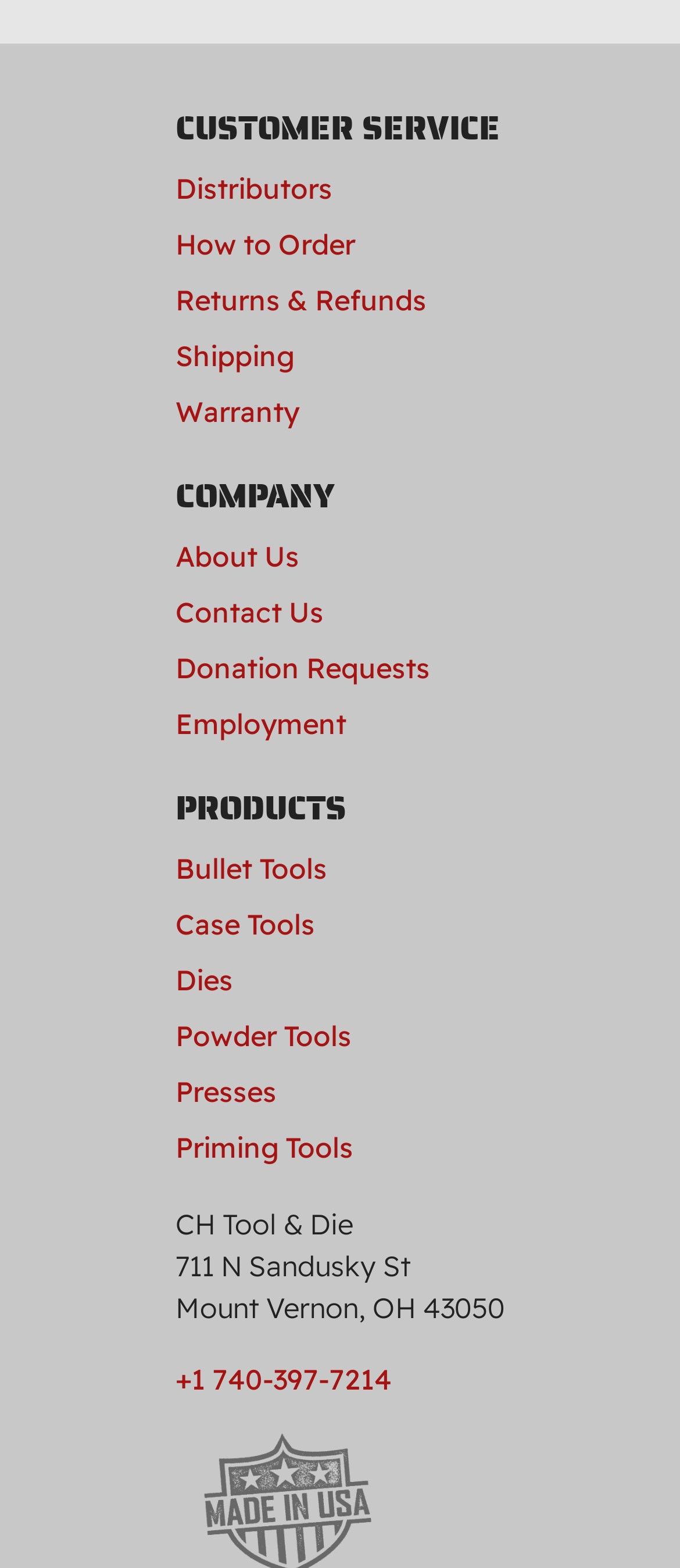Locate the bounding box coordinates of the area you need to click to fulfill this instruction: 'Get information about returns and refunds'. The coordinates must be in the form of four float numbers ranging from 0 to 1: [left, top, right, bottom].

[0.258, 0.18, 0.627, 0.202]